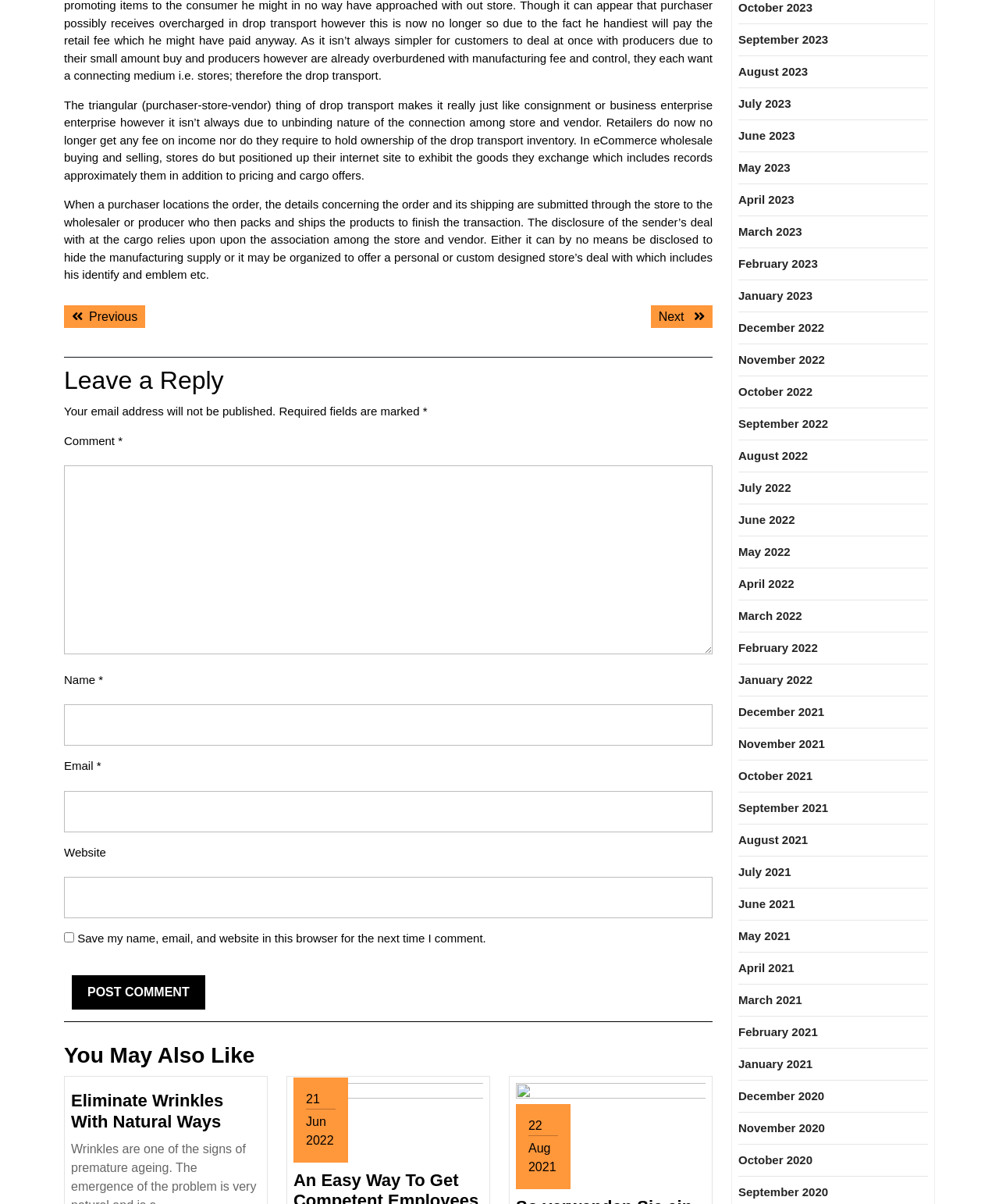Refer to the image and answer the question with as much detail as possible: How many related articles are listed?

Under the heading 'You May Also Like', there is one related article listed, titled 'Eliminate Wrinkles With Natural Ways'.